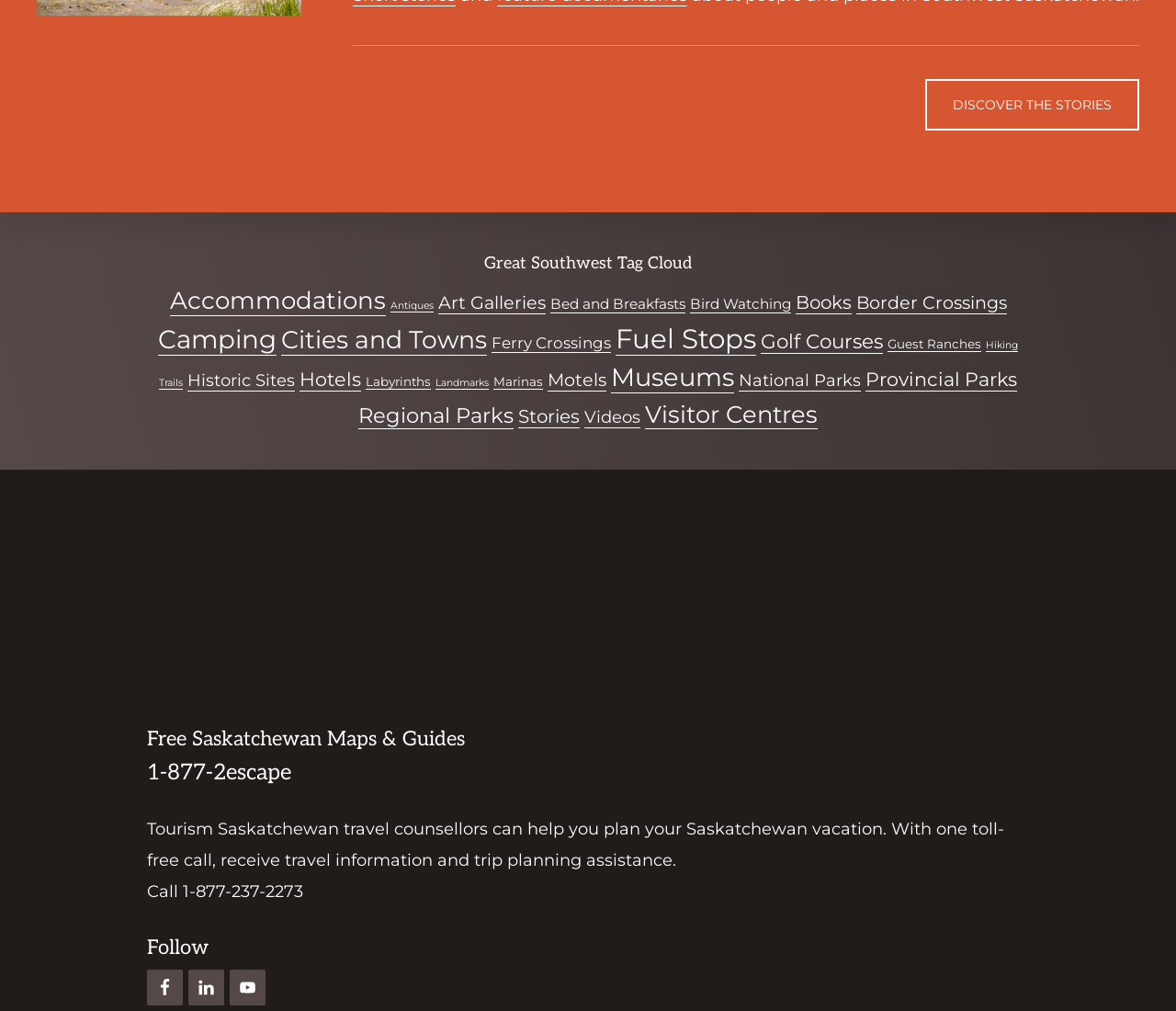What social media platforms are listed in the 'Follow' section?
Please ensure your answer to the question is detailed and covers all necessary aspects.

In the 'Follow' section, I can see links to Facebook, LinkedIn, and YouTube, which are all social media platforms.